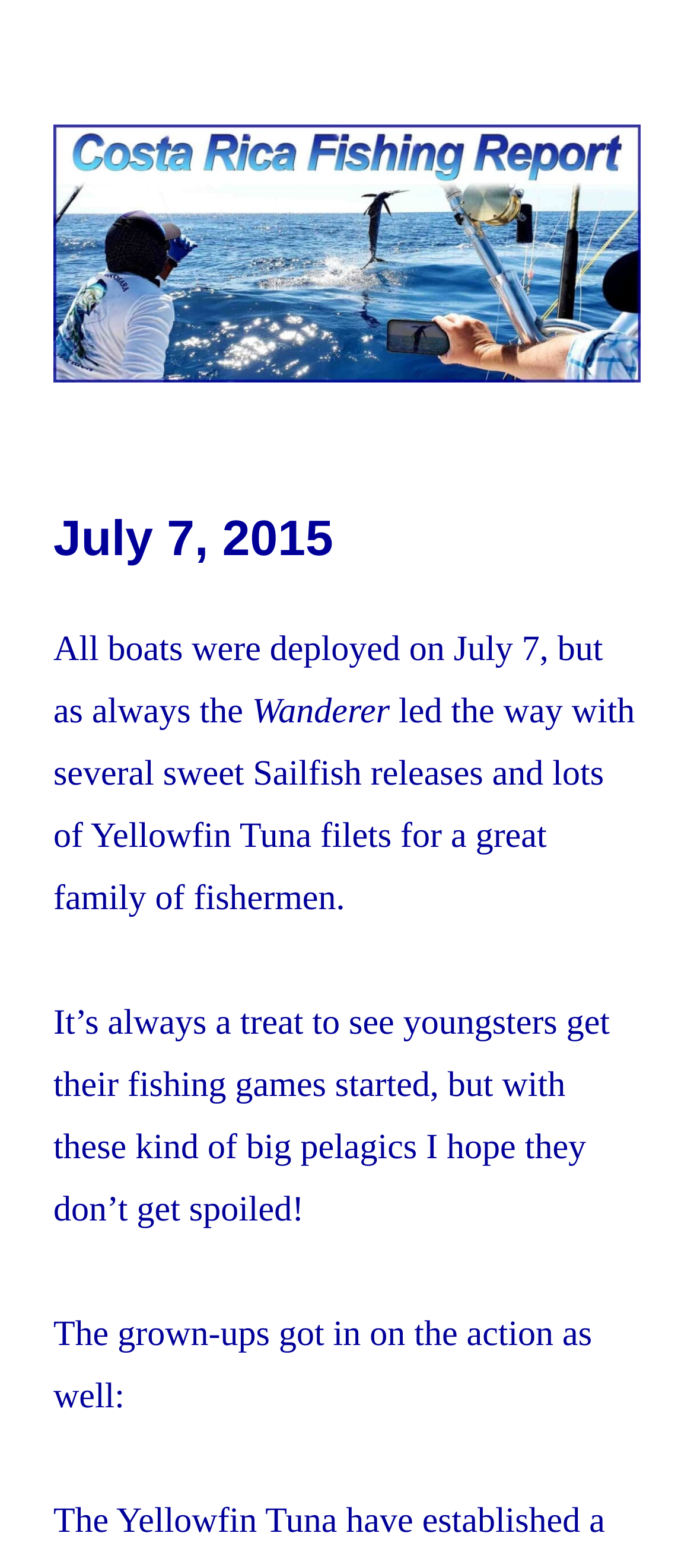Given the content of the image, can you provide a detailed answer to the question?
What type of fish were released by the Wanderer?

I found the answer by reading the text 'Wanderer led the way with several sweet Sailfish releases...' which is a child element of the image element.